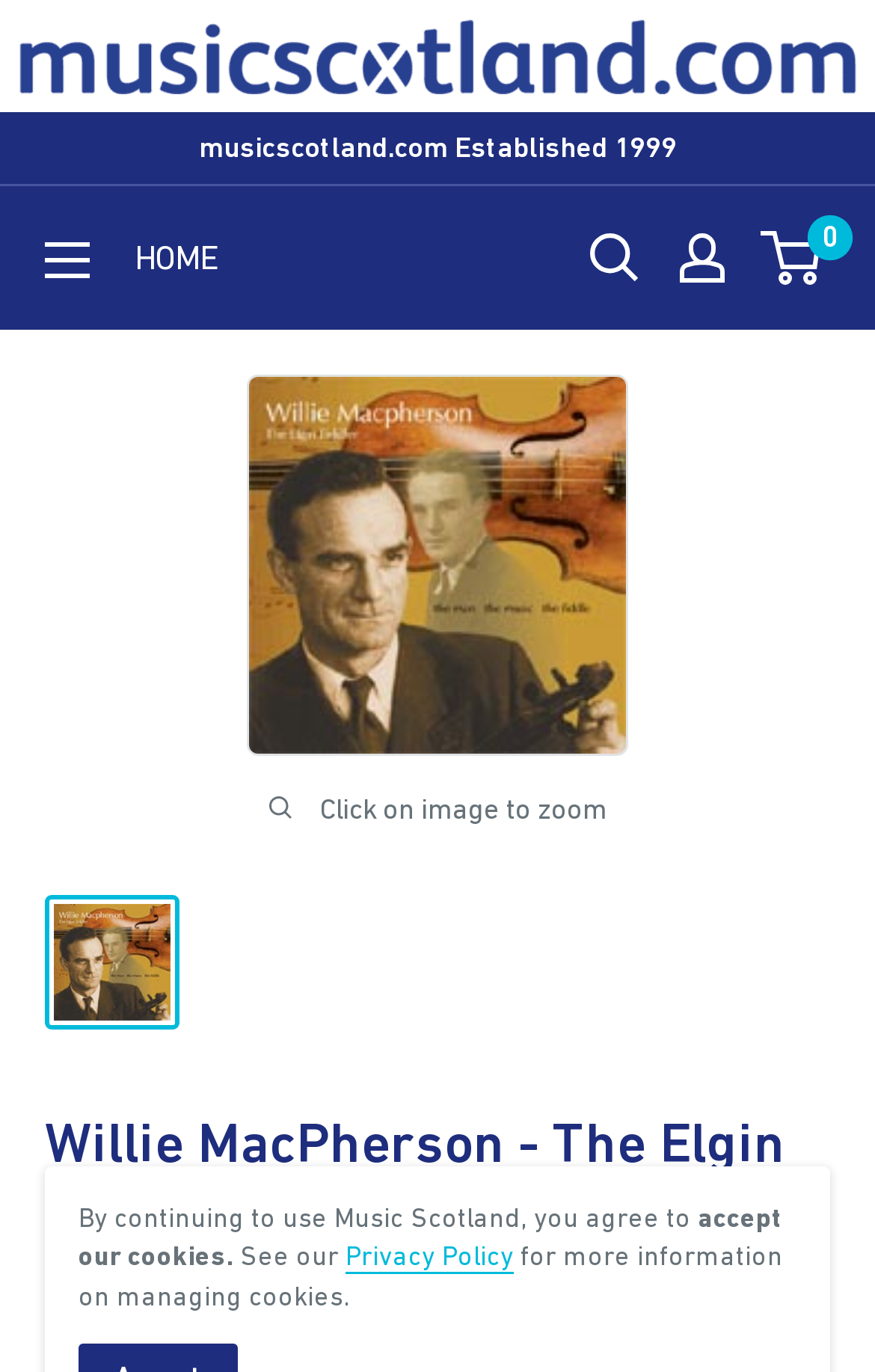Give a succinct answer to this question in a single word or phrase: 
What is the function of the 'Open search' link?

To open a search